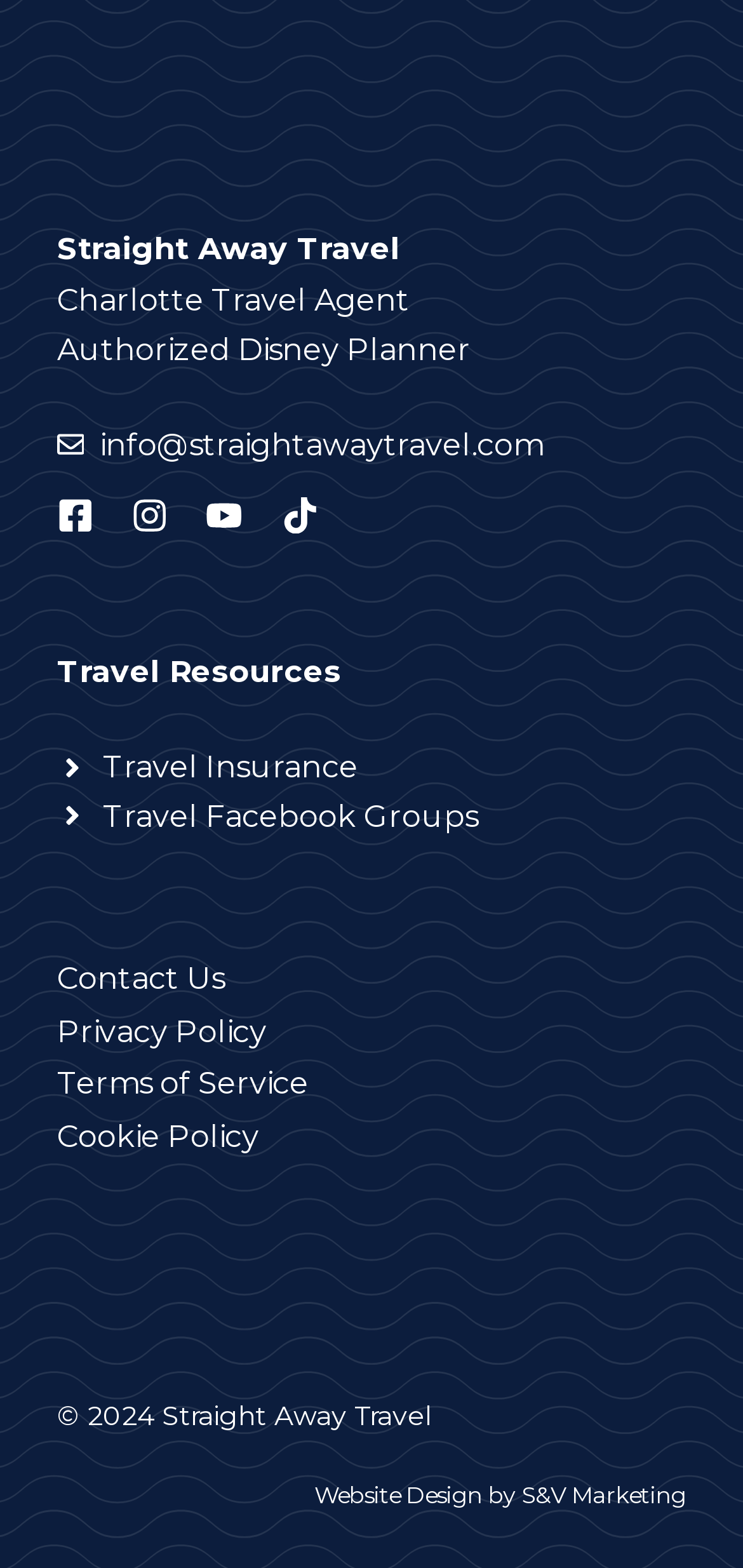Analyze the image and answer the question with as much detail as possible: 
What is the name of the company that designed the website?

The name of the company that designed the website can be found at the bottom of the webpage, where it says 'Website Design by S&V Marketing' in a link element.